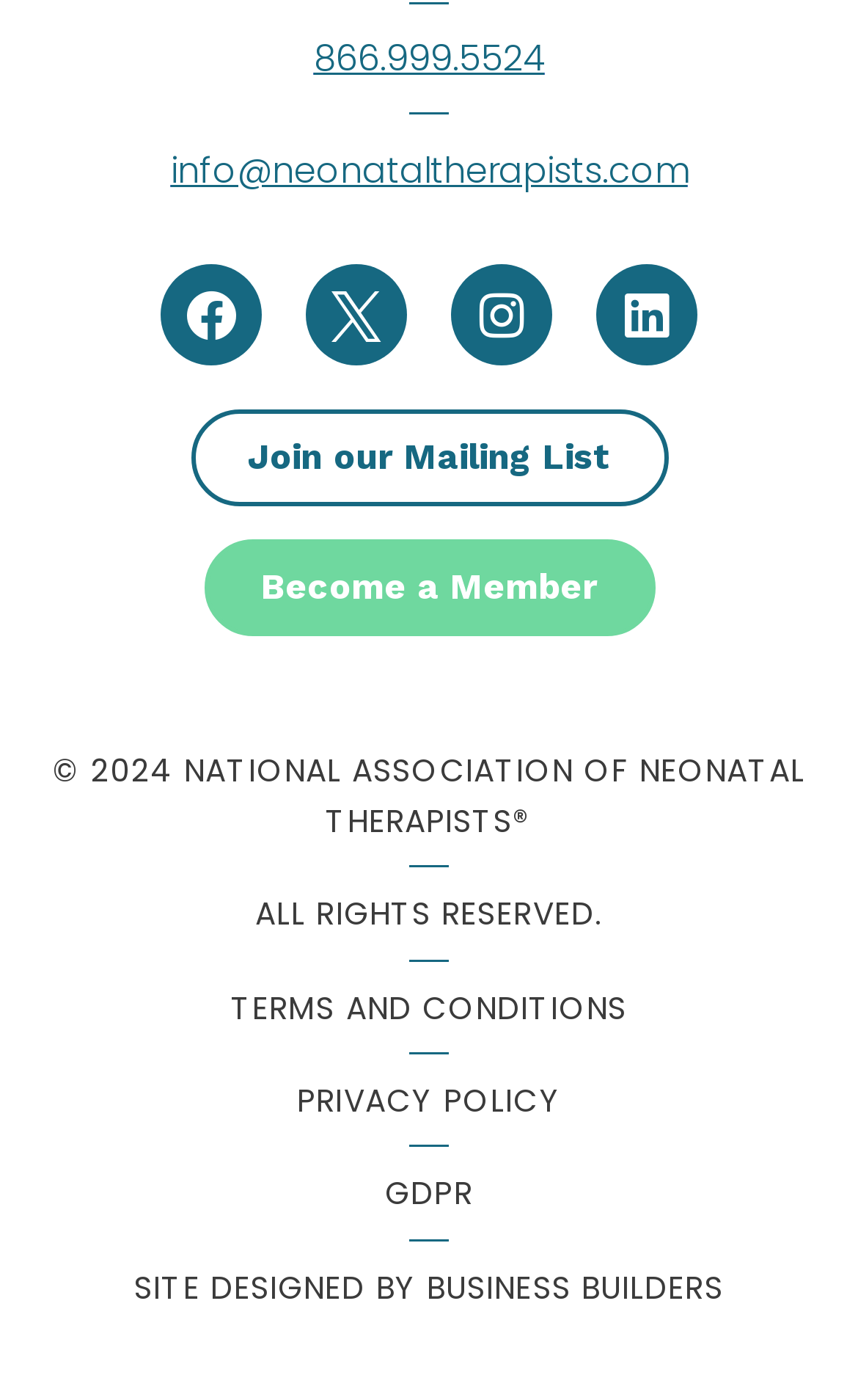What is the name of the organization?
Please answer the question with a detailed and comprehensive explanation.

I found the name of the organization by looking at the StaticText element that says '© 2024 NATIONAL ASSOCIATION OF NEONATAL THERAPISTS®'.